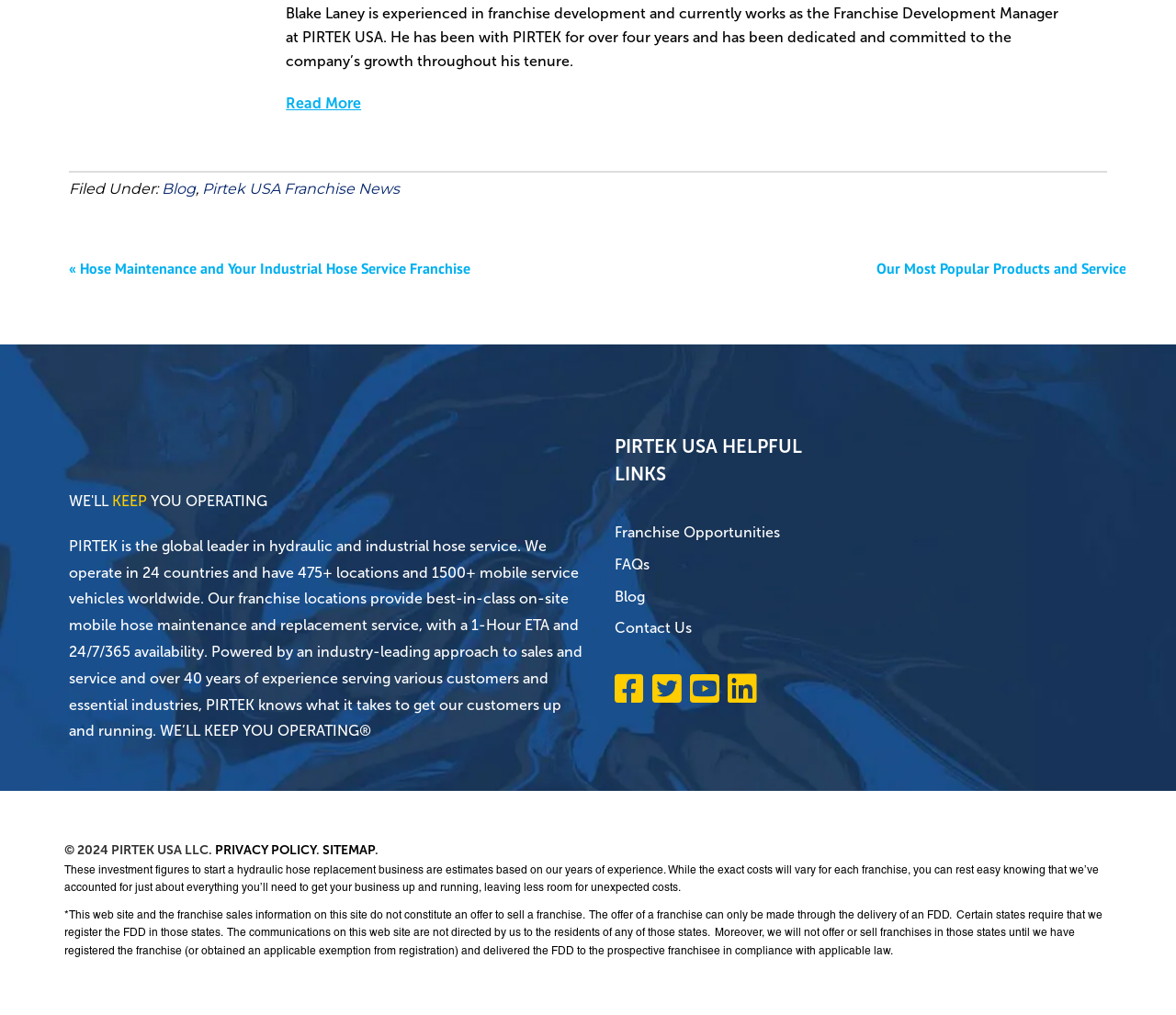With reference to the image, please provide a detailed answer to the following question: What is the name of the company mentioned on the webpage?

The company name 'PIRTEK USA' is mentioned multiple times on the webpage, including in the link element with the text 'PIRTEK USA' and in the image element with the description 'Pirtek USA'.